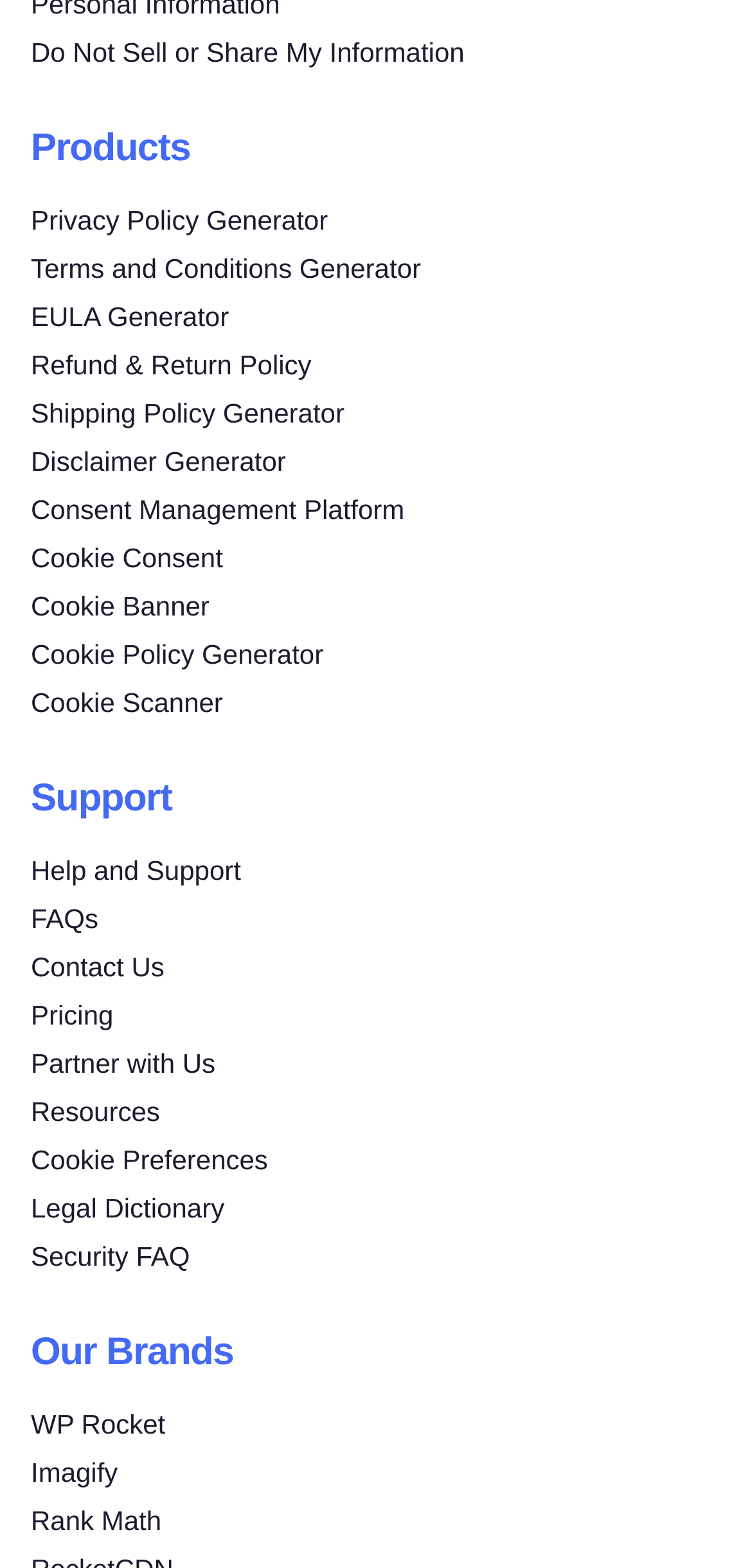Can you pinpoint the bounding box coordinates for the clickable element required for this instruction: "Learn about cookie consent"? The coordinates should be four float numbers between 0 and 1, i.e., [left, top, right, bottom].

[0.041, 0.346, 0.296, 0.366]